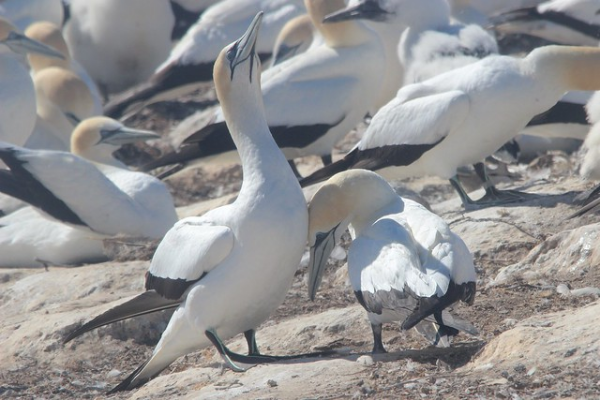Provide an extensive narrative of what is shown in the image.

The image captures a tender moment between two gannets, showcasing their affectionate behavior known as “bill fencing.” In the scene, one gannet is seen with its beak pointed skyward, while the other leans in close, seemingly engaging in a gentle interaction. This behavior is often described as akin to kissing, where these birds tap their bills against each other's necks and faces to reaffirm their pair bonds. Surrounding them are other gannets, creating a lively backdrop of their natural habitat, highlighting the social nature of these magnificent seabirds. The photograph beautifully encapsulates the tenderness and beauty of gannets in their nesting environment.